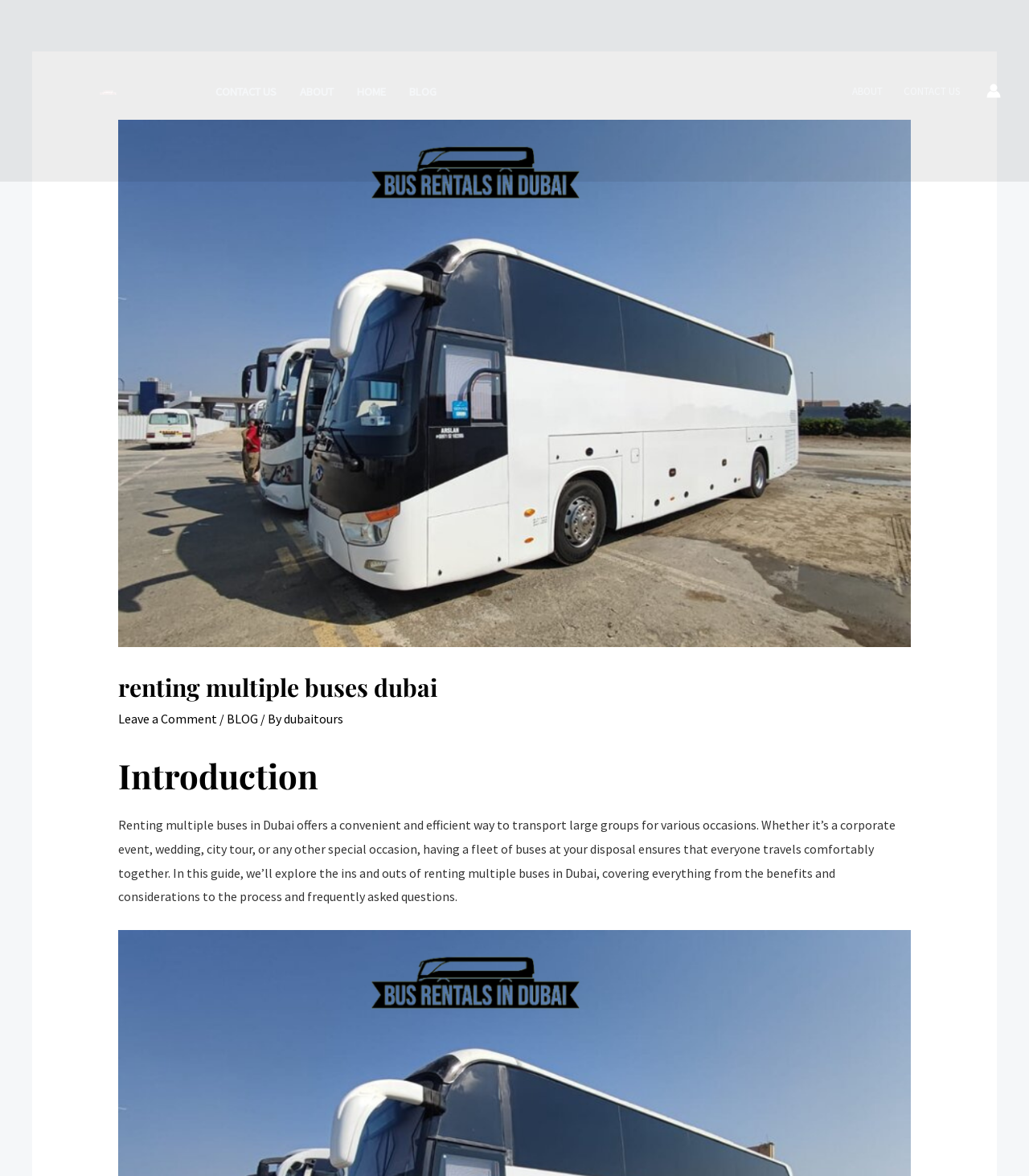Locate the primary heading on the webpage and return its text.

renting multiple buses dubai